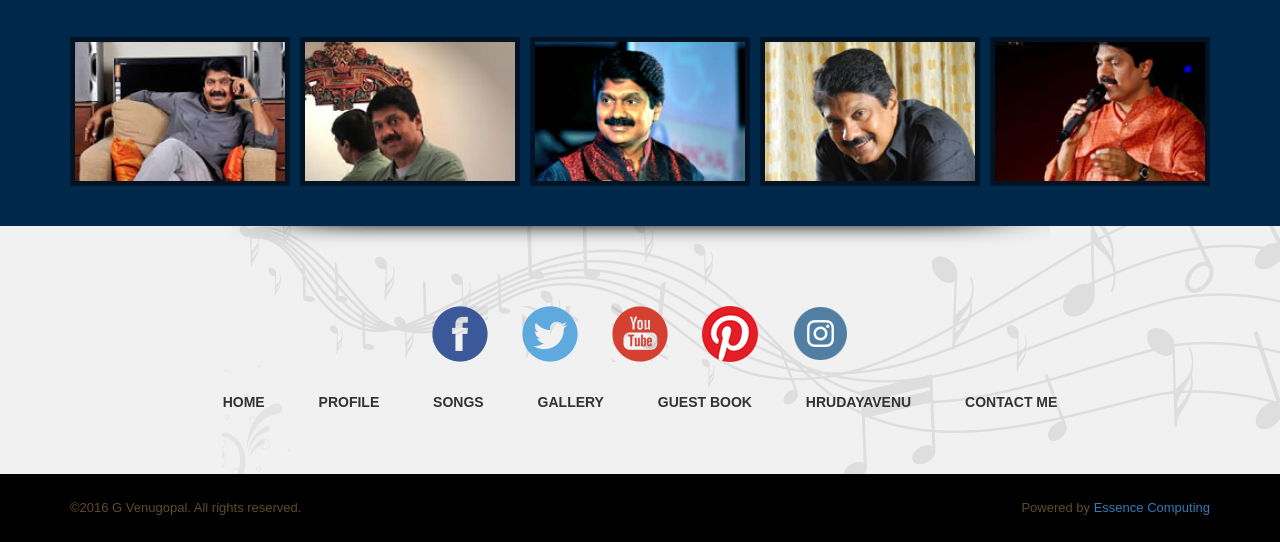Based on the element description title="Facebook", identify the bounding box coordinates for the UI element. The coordinates should be in the format (top-left x, top-left y, bottom-right x, bottom-right y) and within the 0 to 1 range.

[0.338, 0.599, 0.381, 0.628]